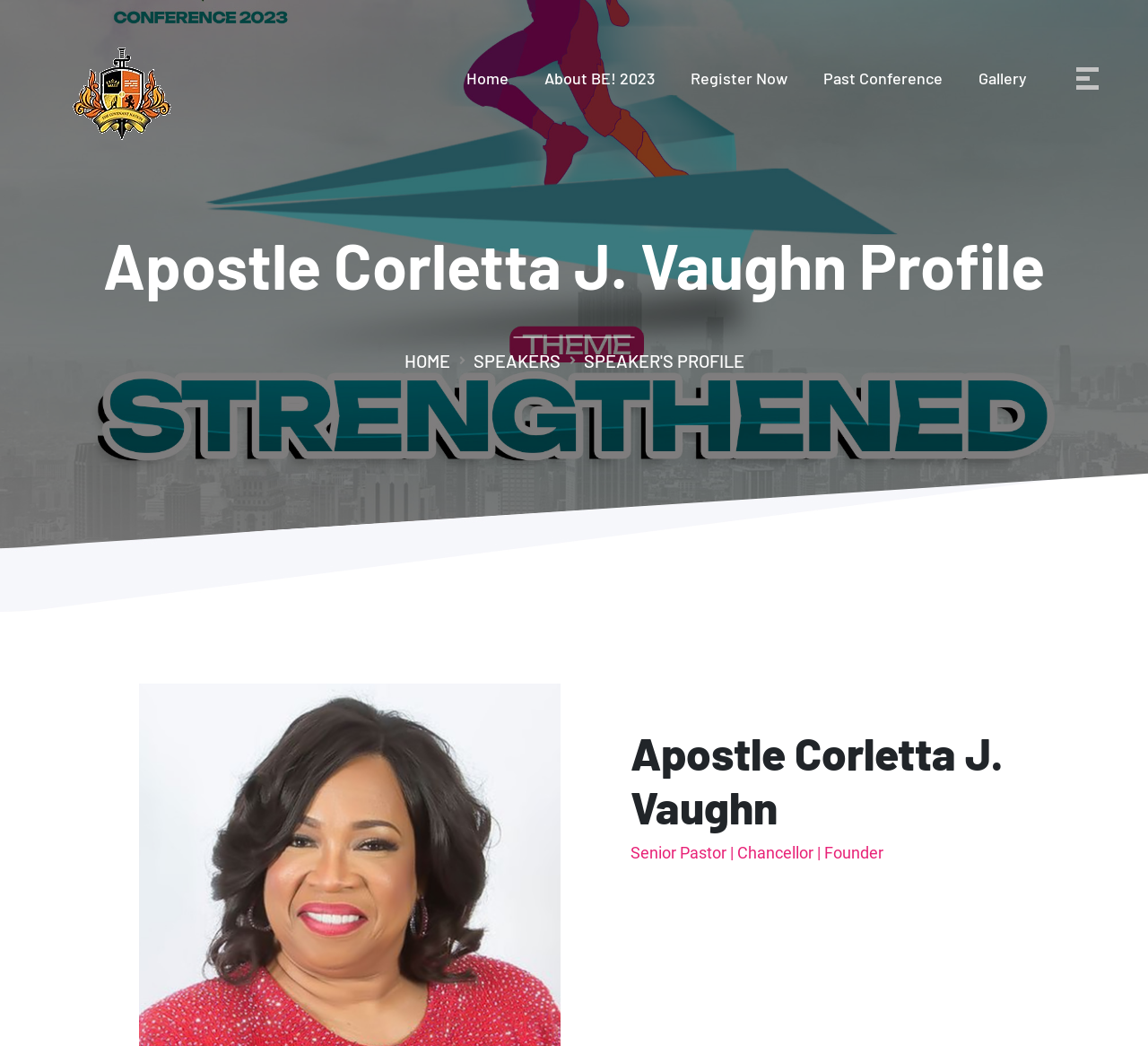Locate the bounding box coordinates of the element to click to perform the following action: 'click the logo'. The coordinates should be given as four float values between 0 and 1, in the form of [left, top, right, bottom].

[0.043, 0.039, 0.173, 0.143]